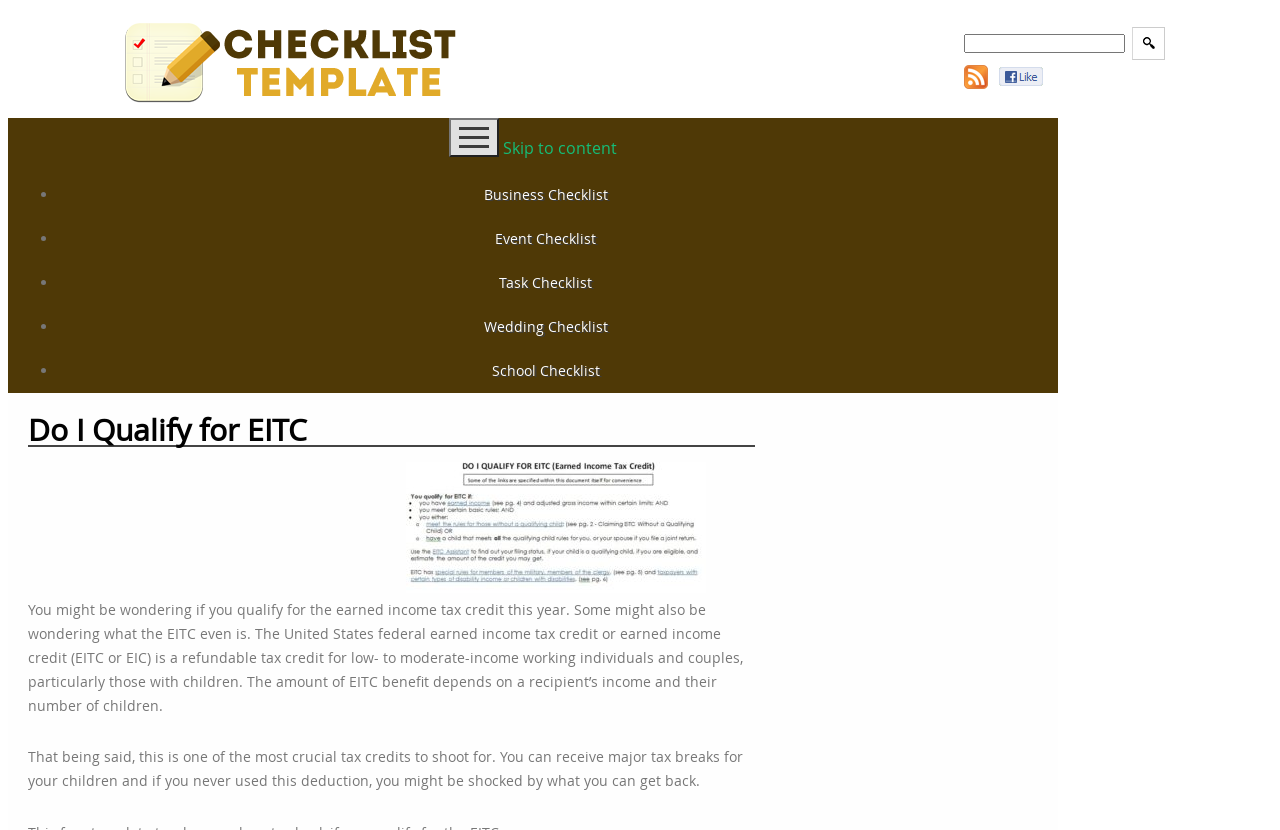Find and indicate the bounding box coordinates of the region you should select to follow the given instruction: "Download the Checklist Template".

[0.09, 0.113, 0.362, 0.14]